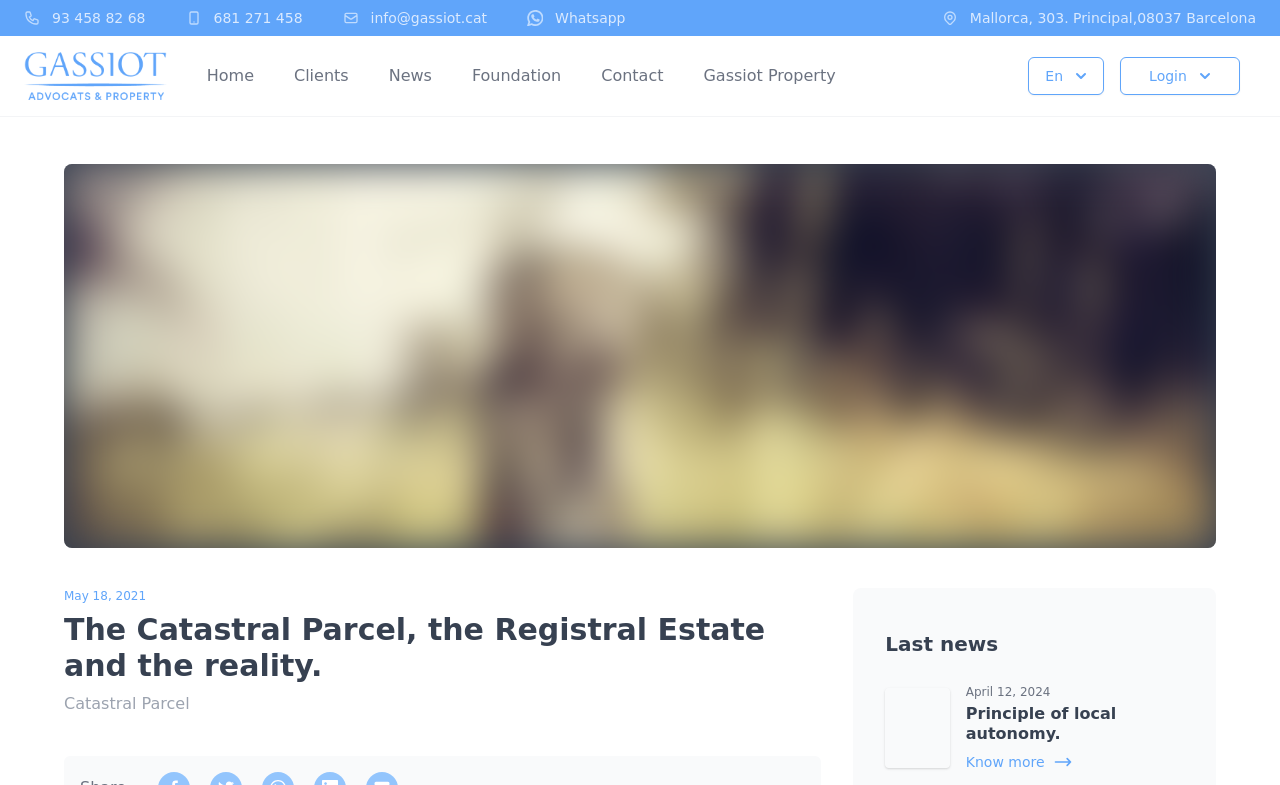Predict the bounding box coordinates of the UI element that matches this description: "681 271 458". The coordinates should be in the format [left, top, right, bottom] with each value between 0 and 1.

[0.167, 0.01, 0.236, 0.036]